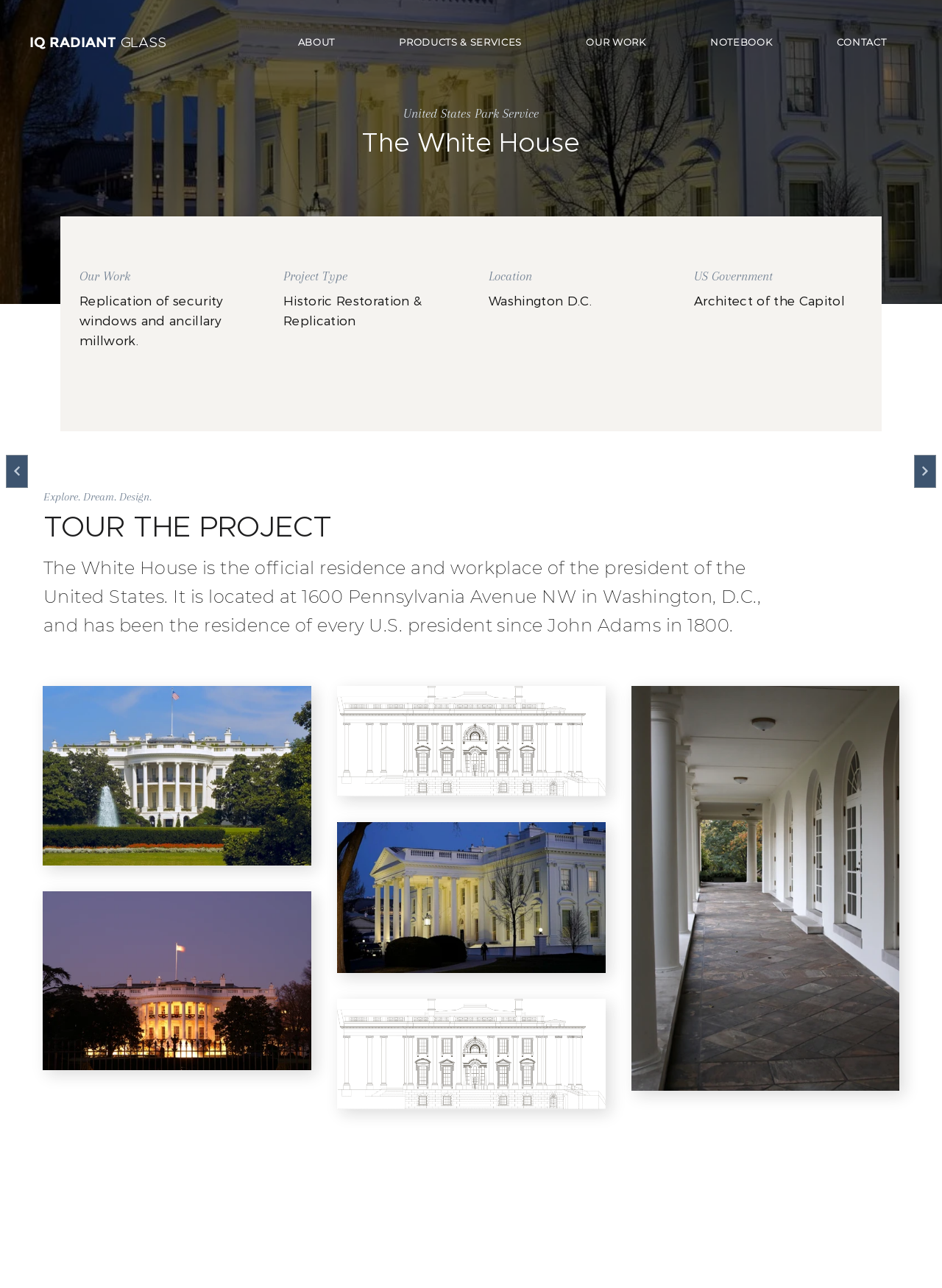Using the details from the image, please elaborate on the following question: What is the name of the president's residence?

The answer can be found in the heading 'The White House' and the static text 'The White House is the official residence and workplace of the president of the United States.'